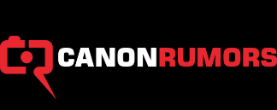What is integrated into the logo design?
Refer to the image and give a detailed answer to the question.

The logo of Canon Rumors prominently displays the name in bold lettering, with 'Canon' in white and 'Rumors' in striking red, accompanied by a camera icon integrated into the design. This integration reflects the site's focus on photography and gear enthusiasts.